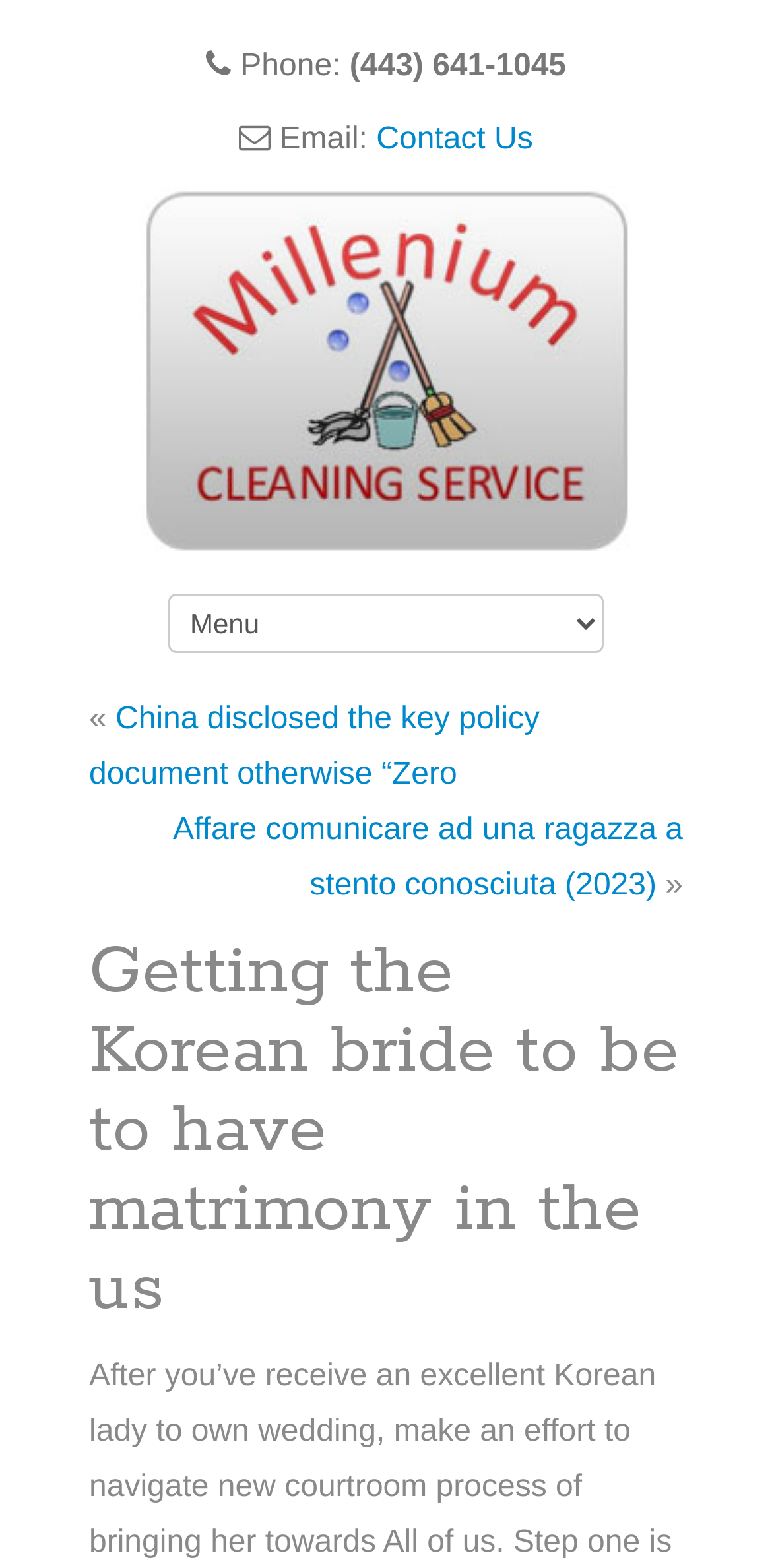Using the webpage screenshot, locate the HTML element that fits the following description and provide its bounding box: "Contact Us".

[0.487, 0.078, 0.69, 0.1]